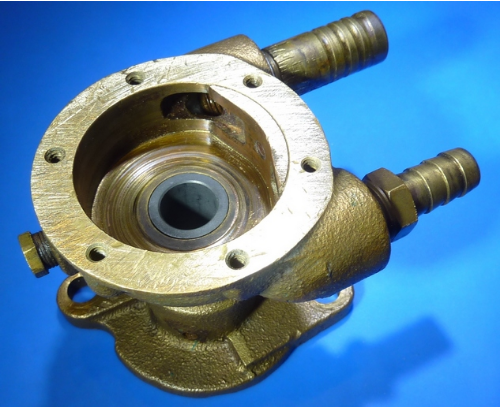Utilize the information from the image to answer the question in detail:
What is the color of the background?

The caption explicitly mentions that the metallic surface of the casting has a polished finish, contrasting against a vibrant blue background that enhances the overall visibility of its details, indicating that the background is a bright, intense blue color.